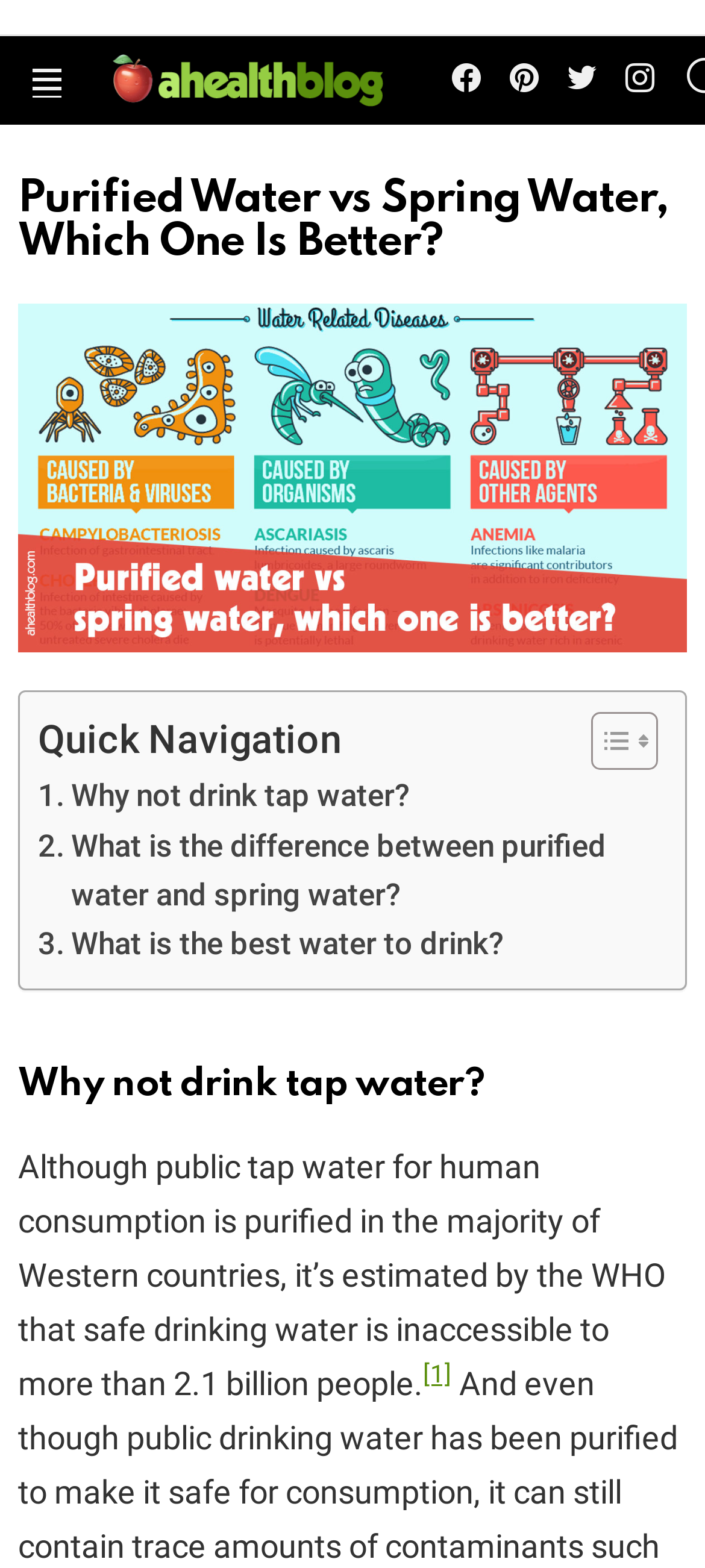Provide the bounding box coordinates for the UI element that is described as: "Why not drink tap water?".

[0.054, 0.493, 0.581, 0.524]